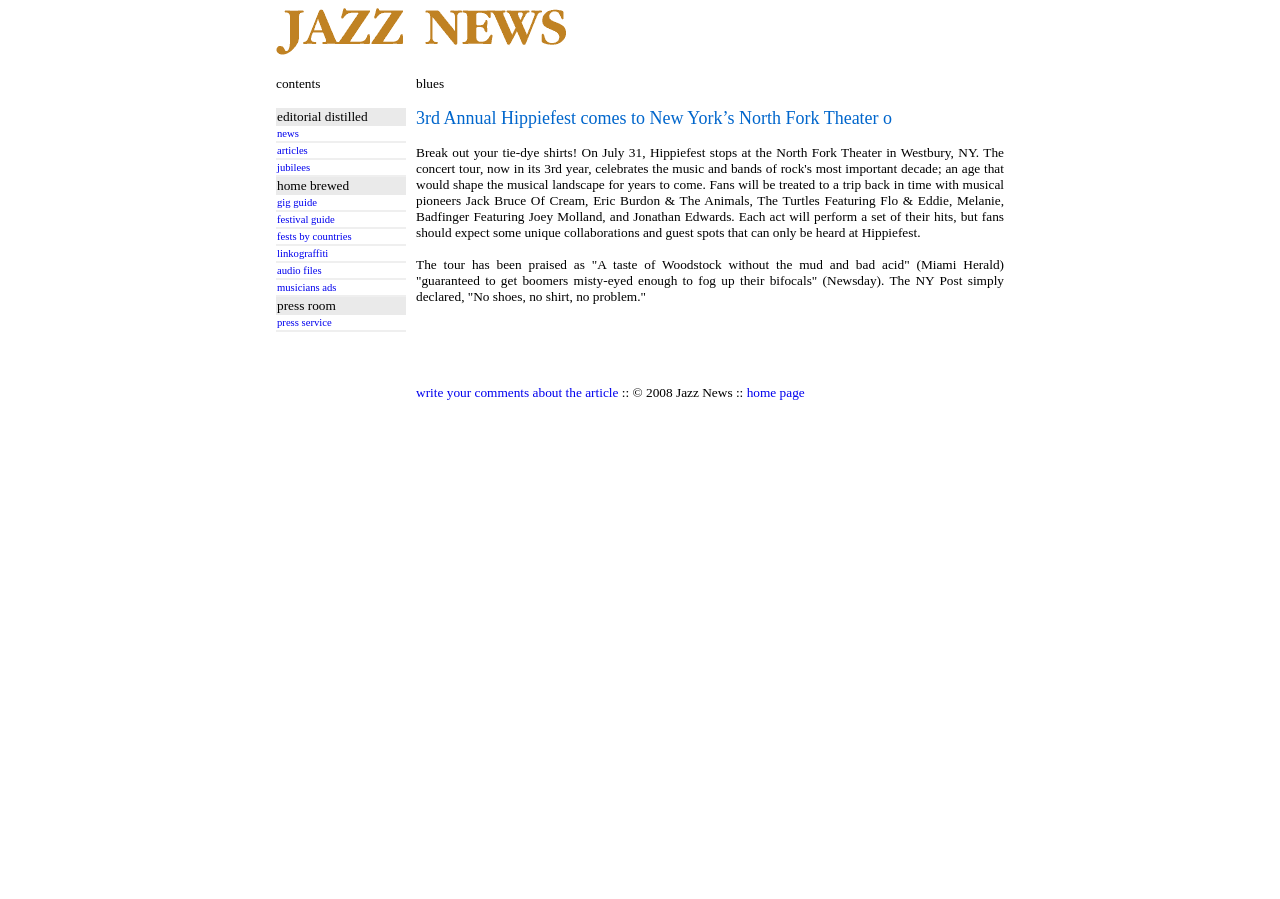Can you identify the bounding box coordinates of the clickable region needed to carry out this instruction: 'write your comments about the article'? The coordinates should be four float numbers within the range of 0 to 1, stated as [left, top, right, bottom].

[0.325, 0.428, 0.483, 0.445]